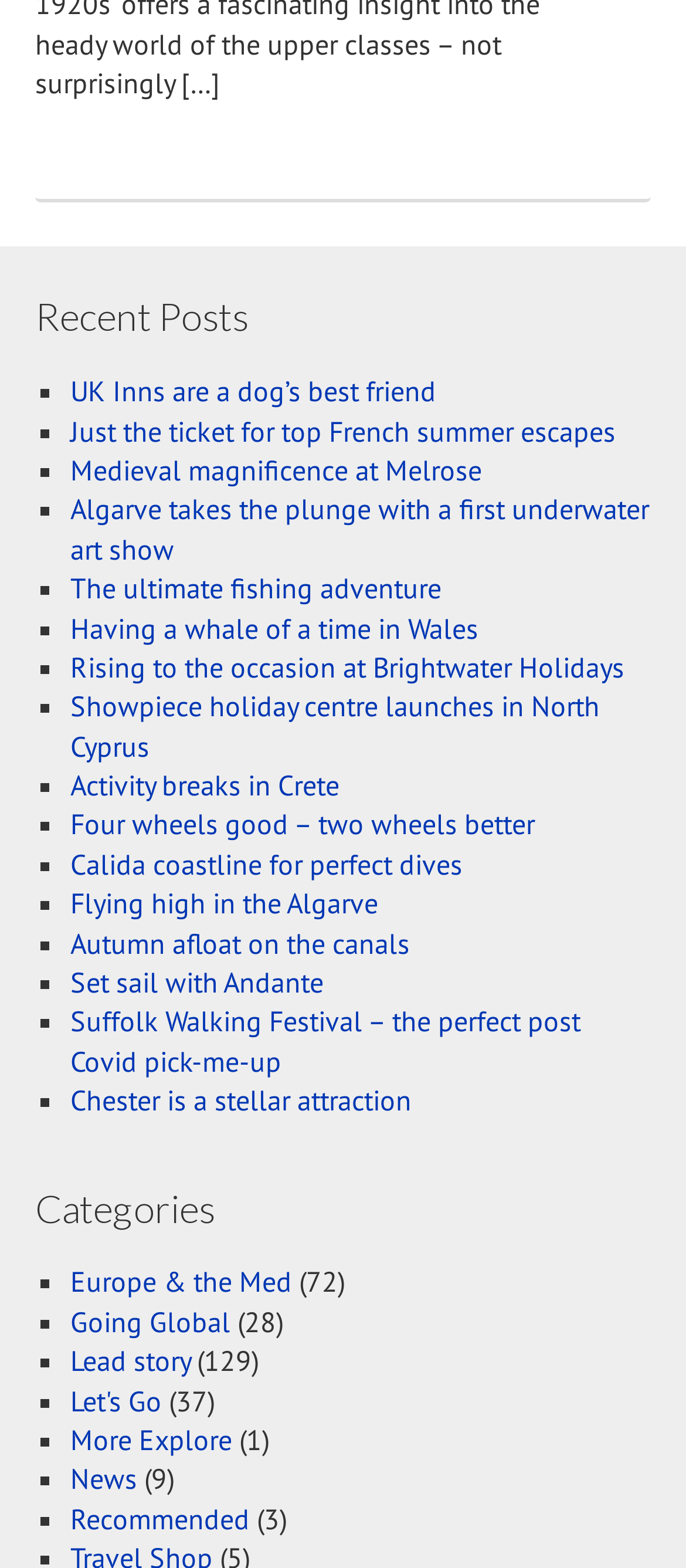Respond to the question with just a single word or phrase: 
What is the topic of the first article?

UK Inns